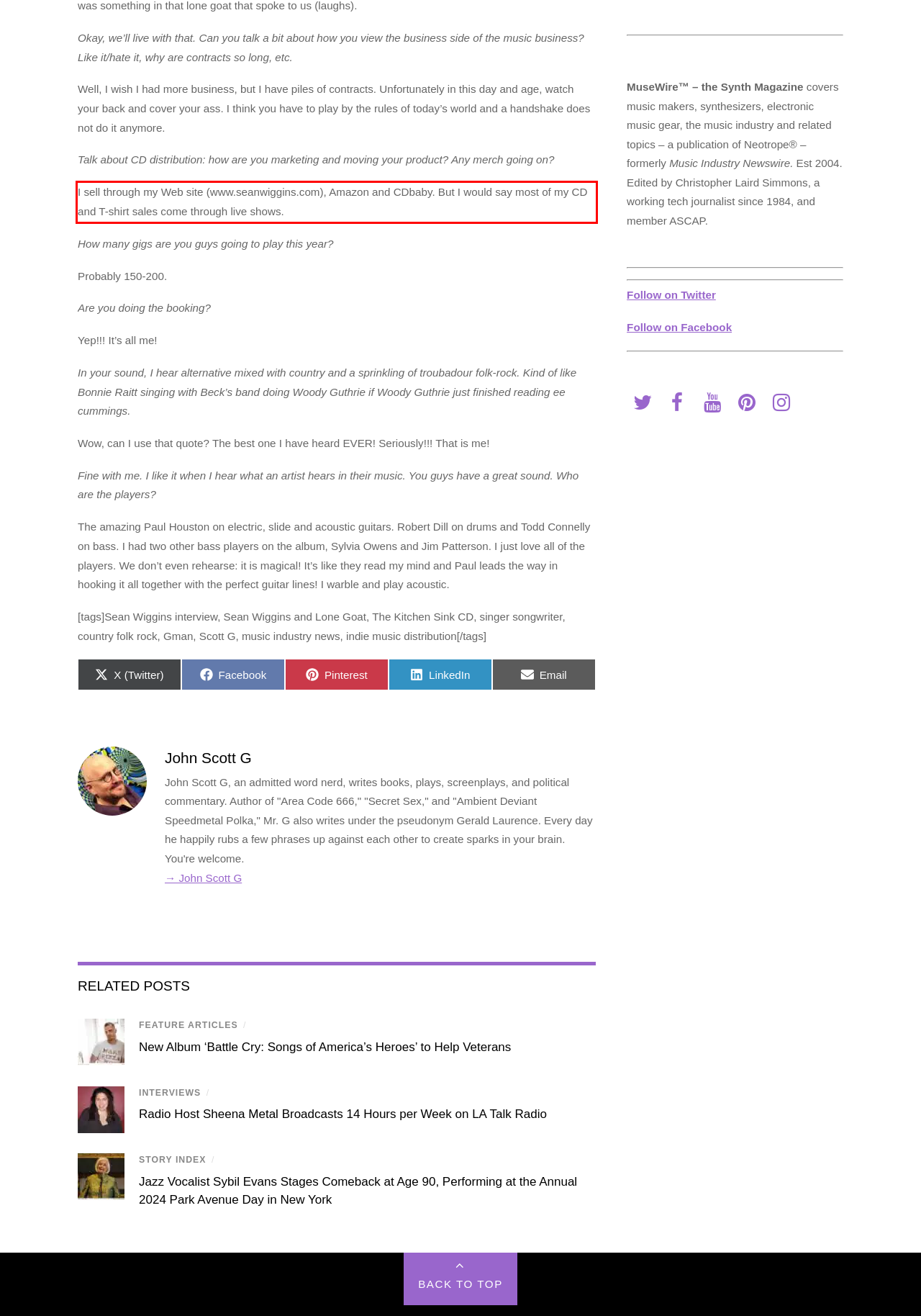In the screenshot of the webpage, find the red bounding box and perform OCR to obtain the text content restricted within this red bounding box.

I sell through my Web site (www.seanwiggins.com), Amazon and CDbaby. But I would say most of my CD and T-shirt sales come through live shows.